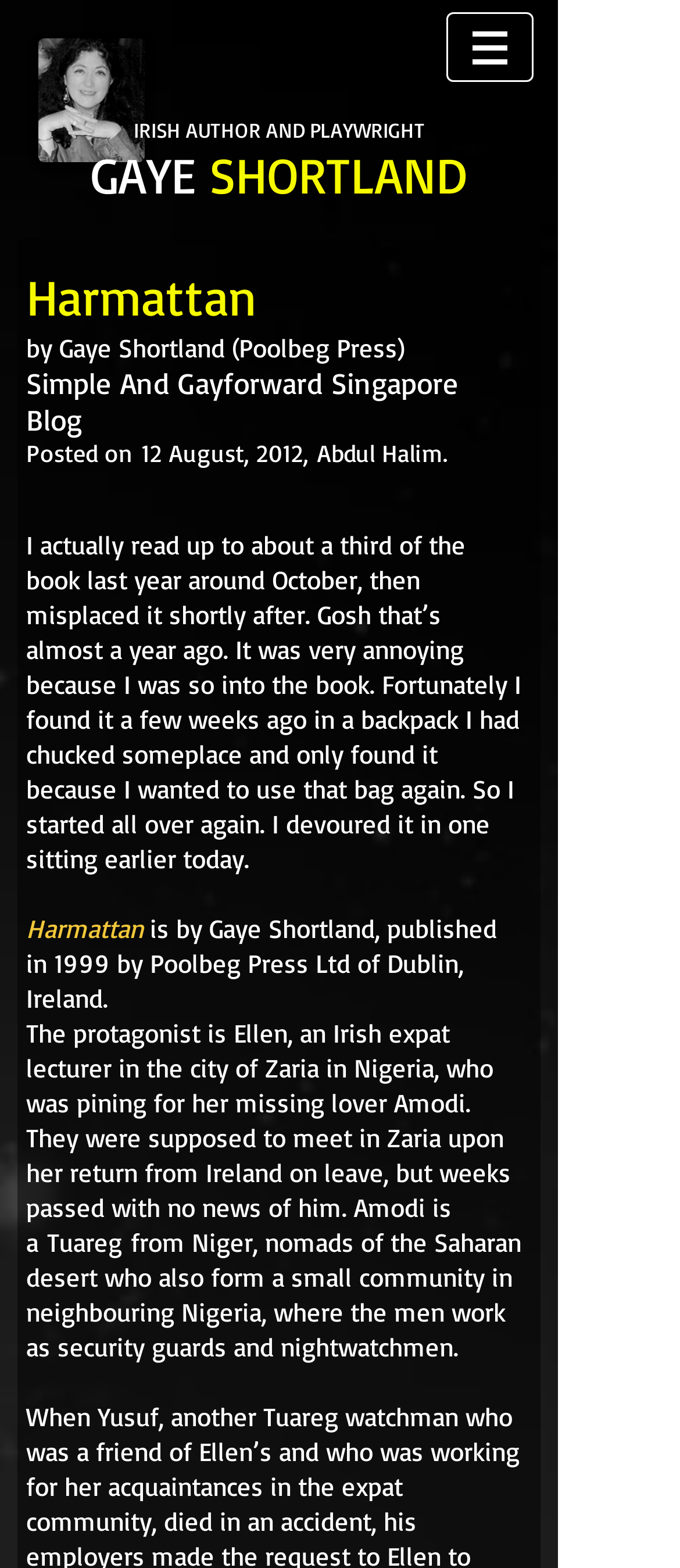What is the occupation of the protagonist Ellen?
Provide a thorough and detailed answer to the question.

The answer can be found in the text 'The protagonist is Ellen, an Irish expat lecturer in the city of Zaria in Nigeria...' which describes the occupation of the protagonist Ellen as a lecturer.